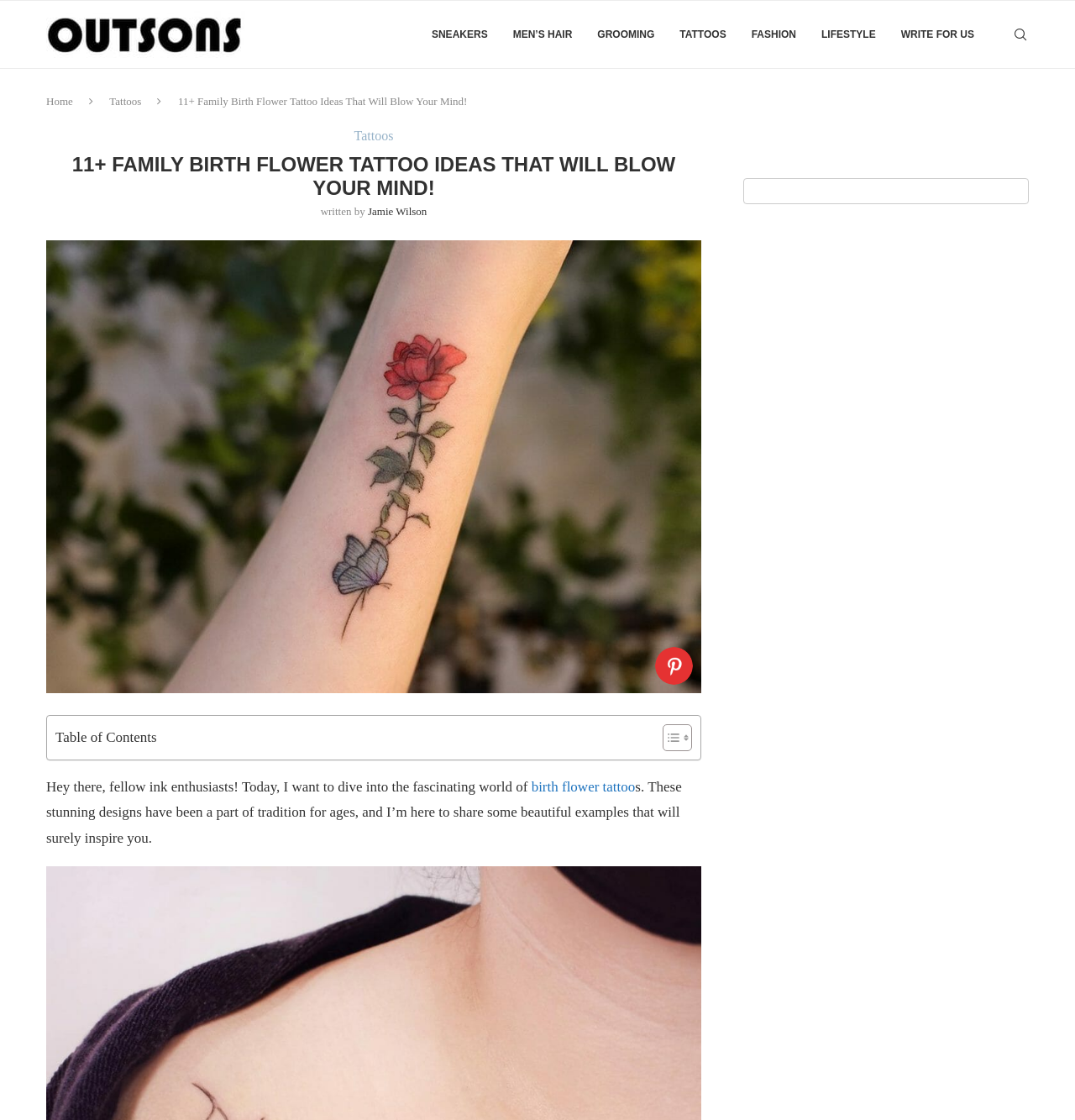Can you specify the bounding box coordinates for the region that should be clicked to fulfill this instruction: "View the 'Best Family Birth Flower Tattoo' image".

[0.043, 0.215, 0.652, 0.619]